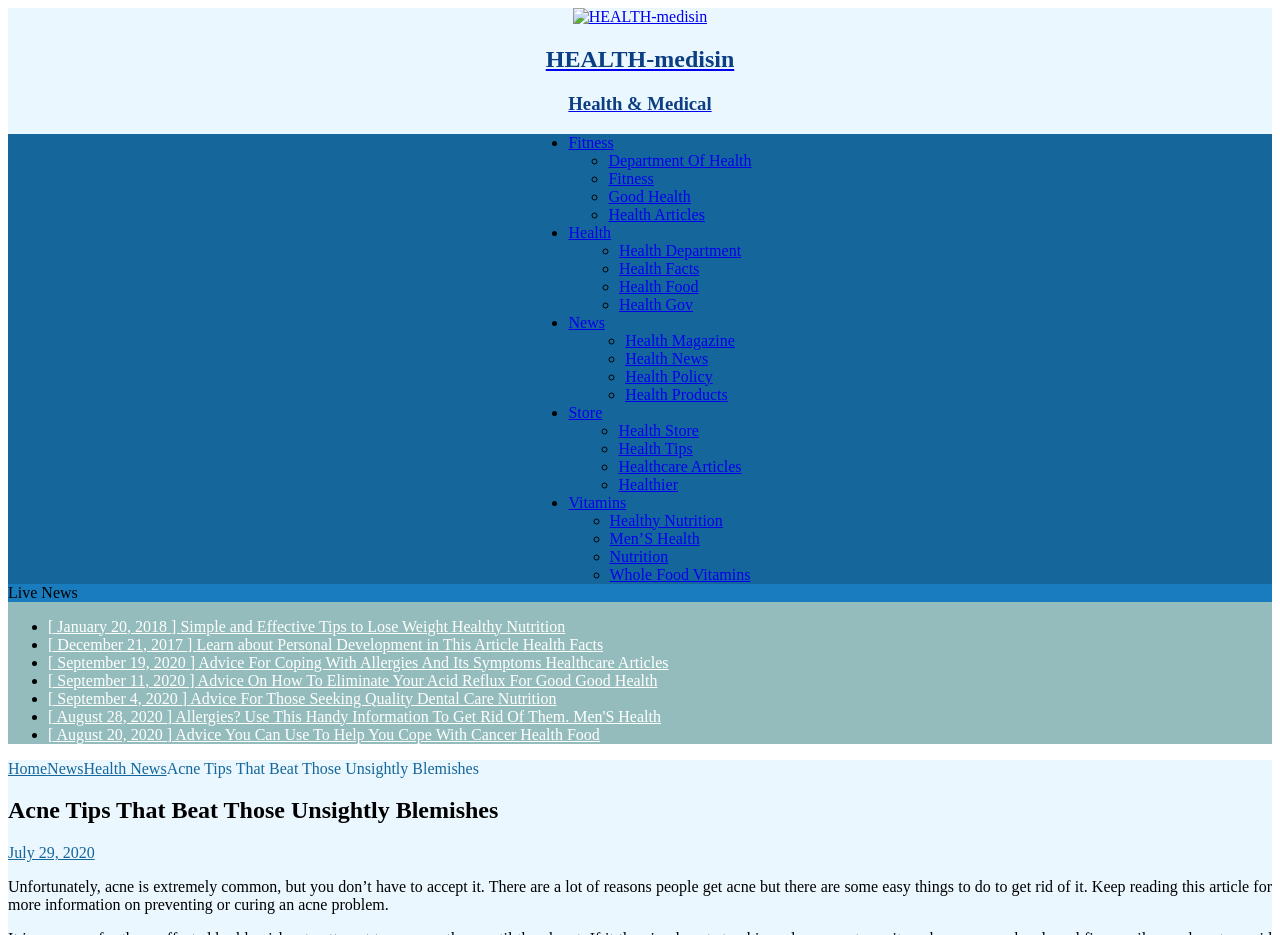Determine the bounding box coordinates of the area to click in order to meet this instruction: "Learn about Personal Development".

[0.038, 0.68, 0.471, 0.698]